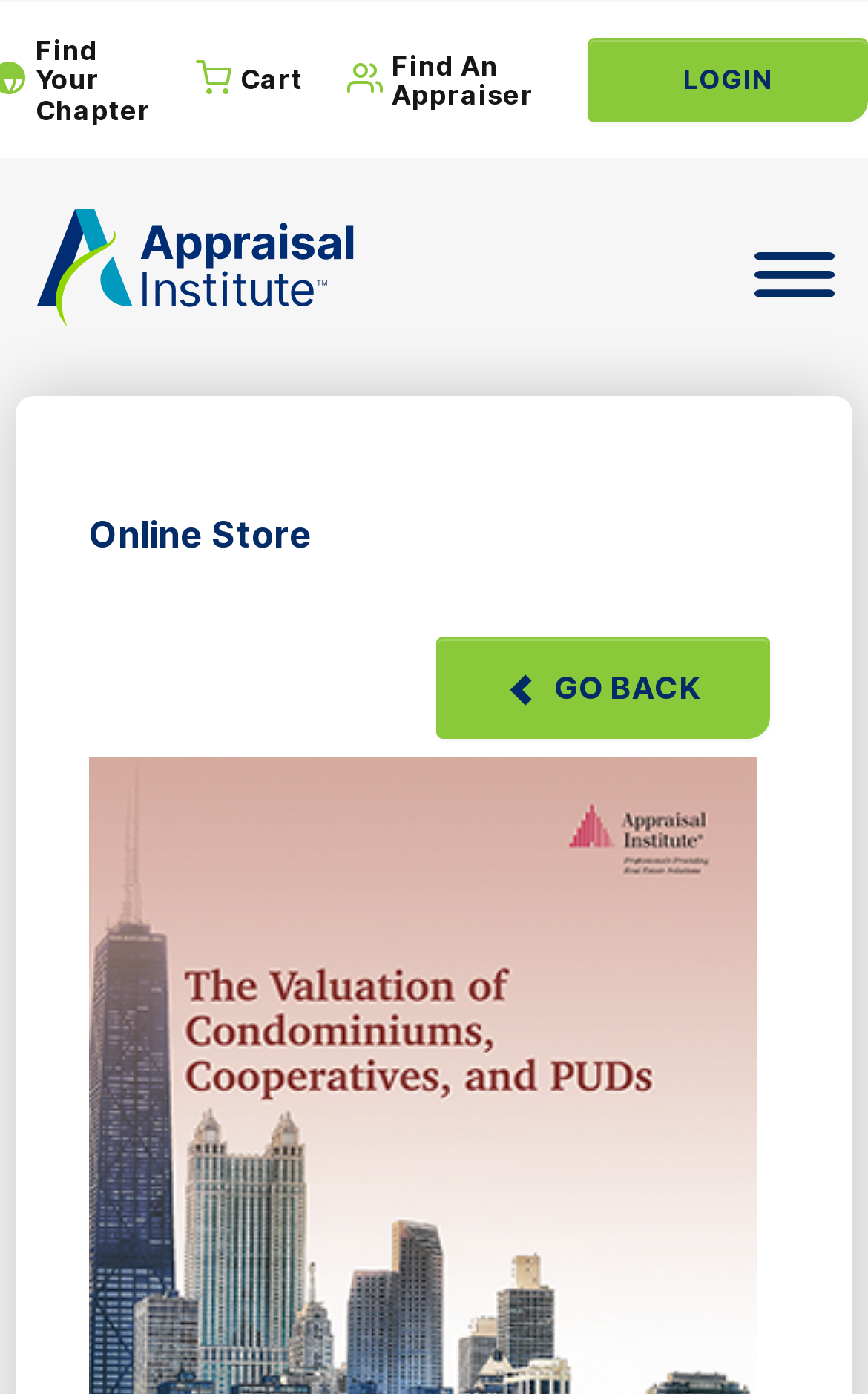Find the UI element described as: "partners" and predict its bounding box coordinates. Ensure the coordinates are four float numbers between 0 and 1, [left, top, right, bottom].

[0.223, 0.762, 0.403, 0.794]